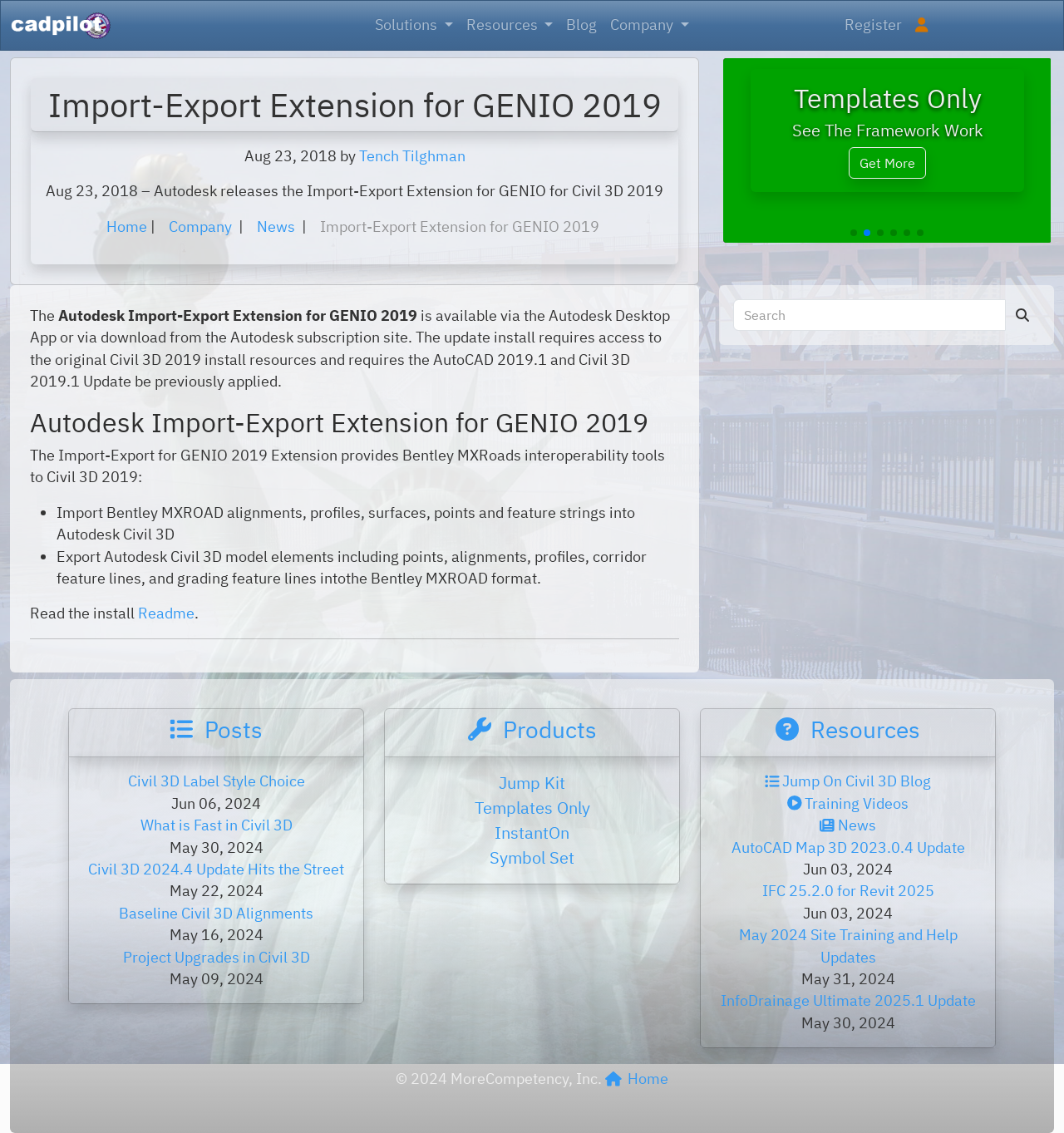Locate the bounding box coordinates of the clickable area to execute the instruction: "Go to the 'Blog' page". Provide the coordinates as four float numbers between 0 and 1, represented as [left, top, right, bottom].

[0.526, 0.007, 0.567, 0.038]